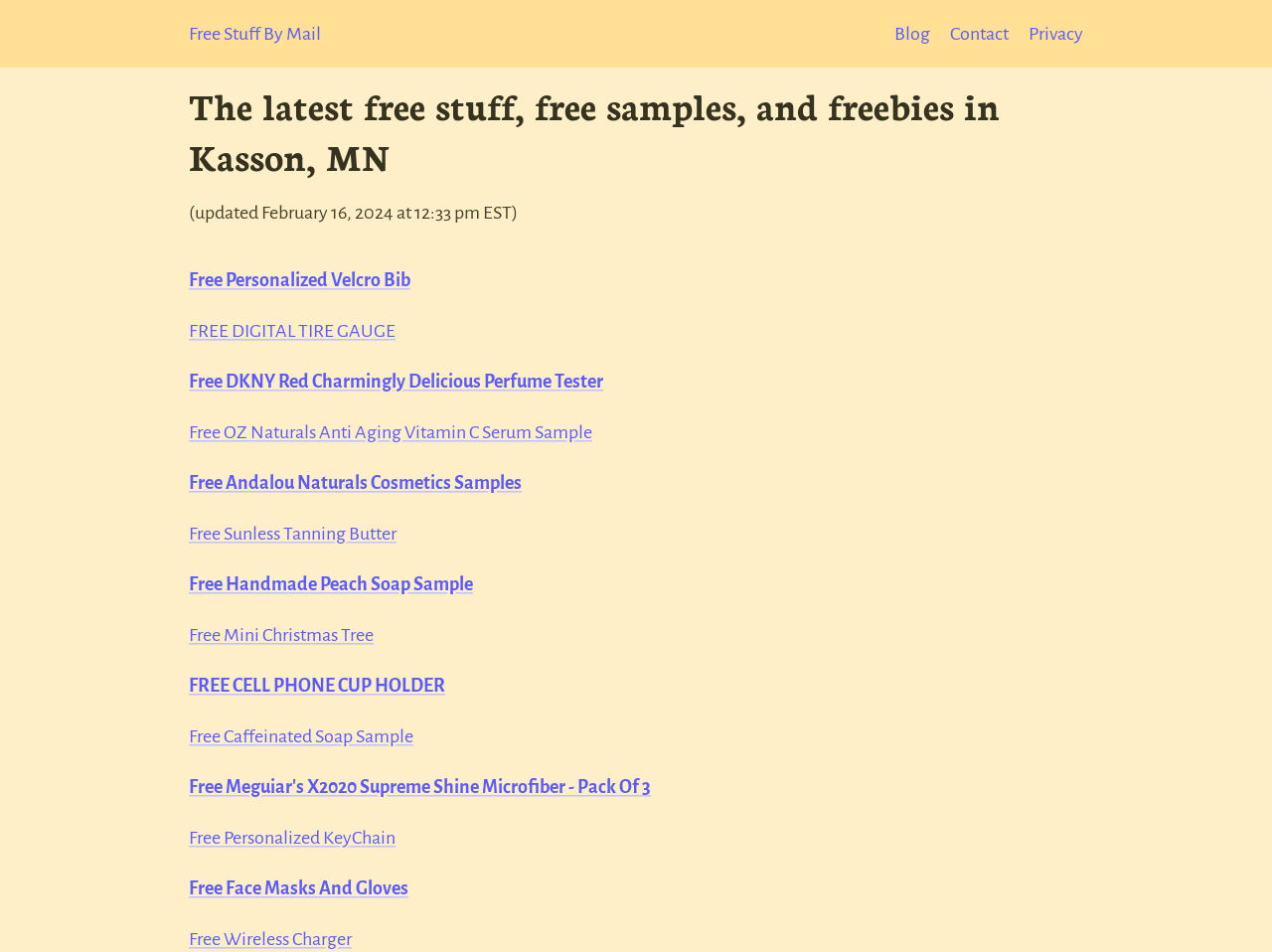Please provide the bounding box coordinates for the element that needs to be clicked to perform the instruction: "Read more about 'Discipleship'". The coordinates must consist of four float numbers between 0 and 1, formatted as [left, top, right, bottom].

None